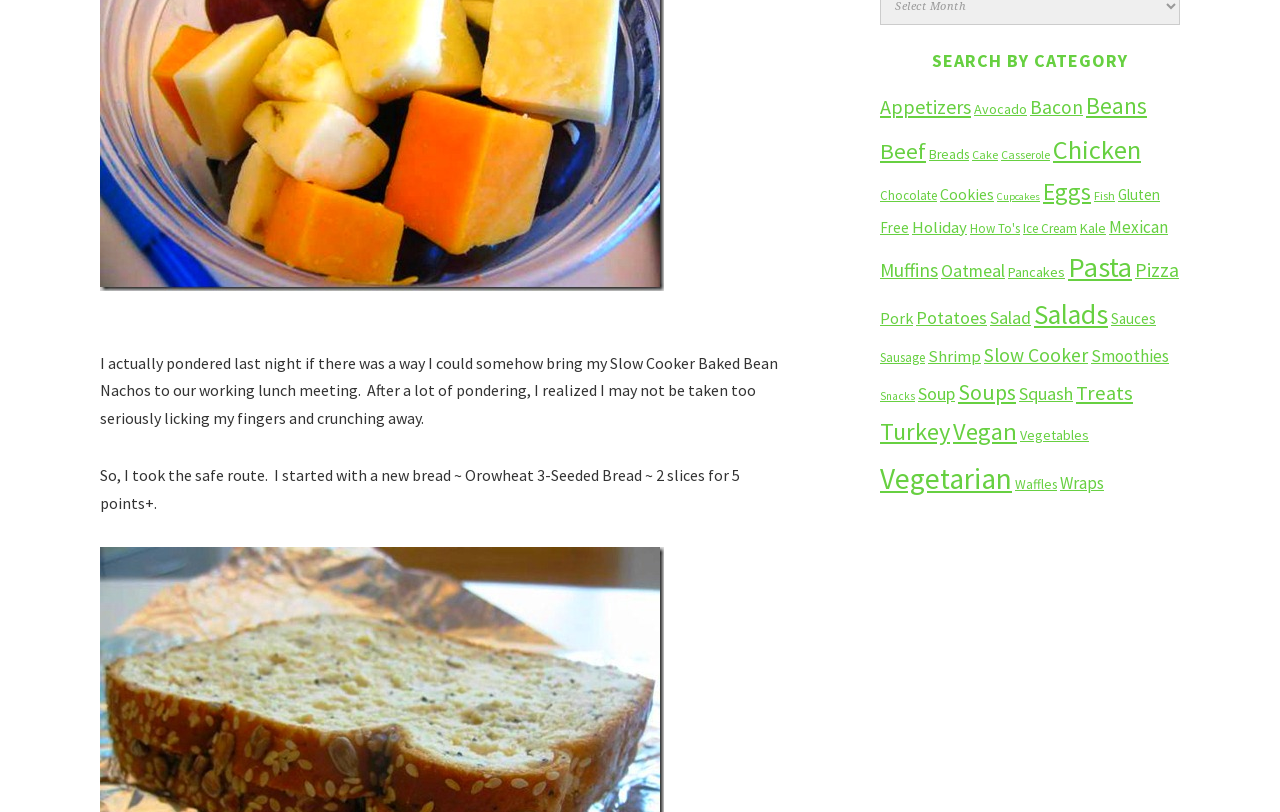Please indicate the bounding box coordinates of the element's region to be clicked to achieve the instruction: "View Appetizers". Provide the coordinates as four float numbers between 0 and 1, i.e., [left, top, right, bottom].

[0.688, 0.116, 0.759, 0.147]